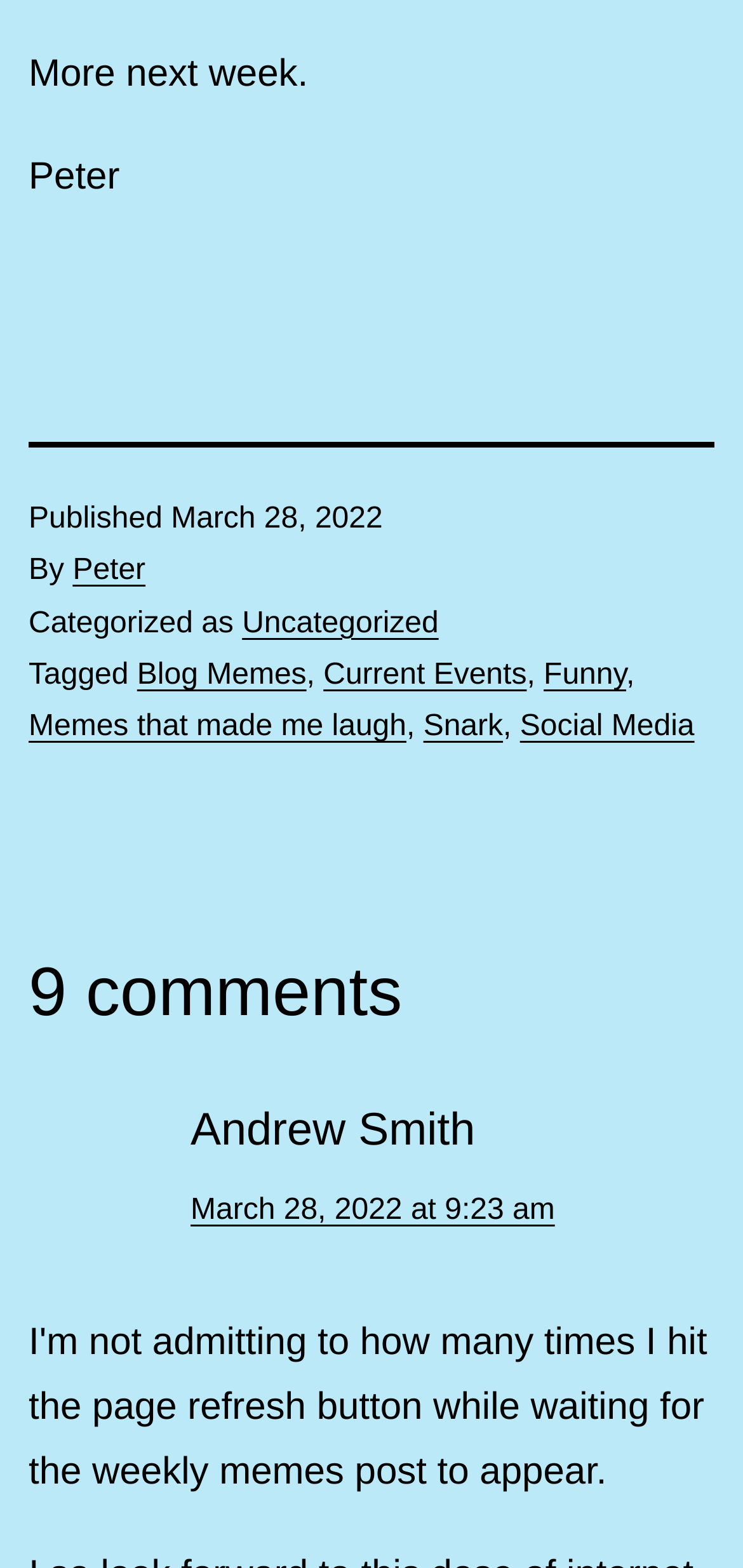Answer the question below using just one word or a short phrase: 
When was the article published?

March 28, 2022